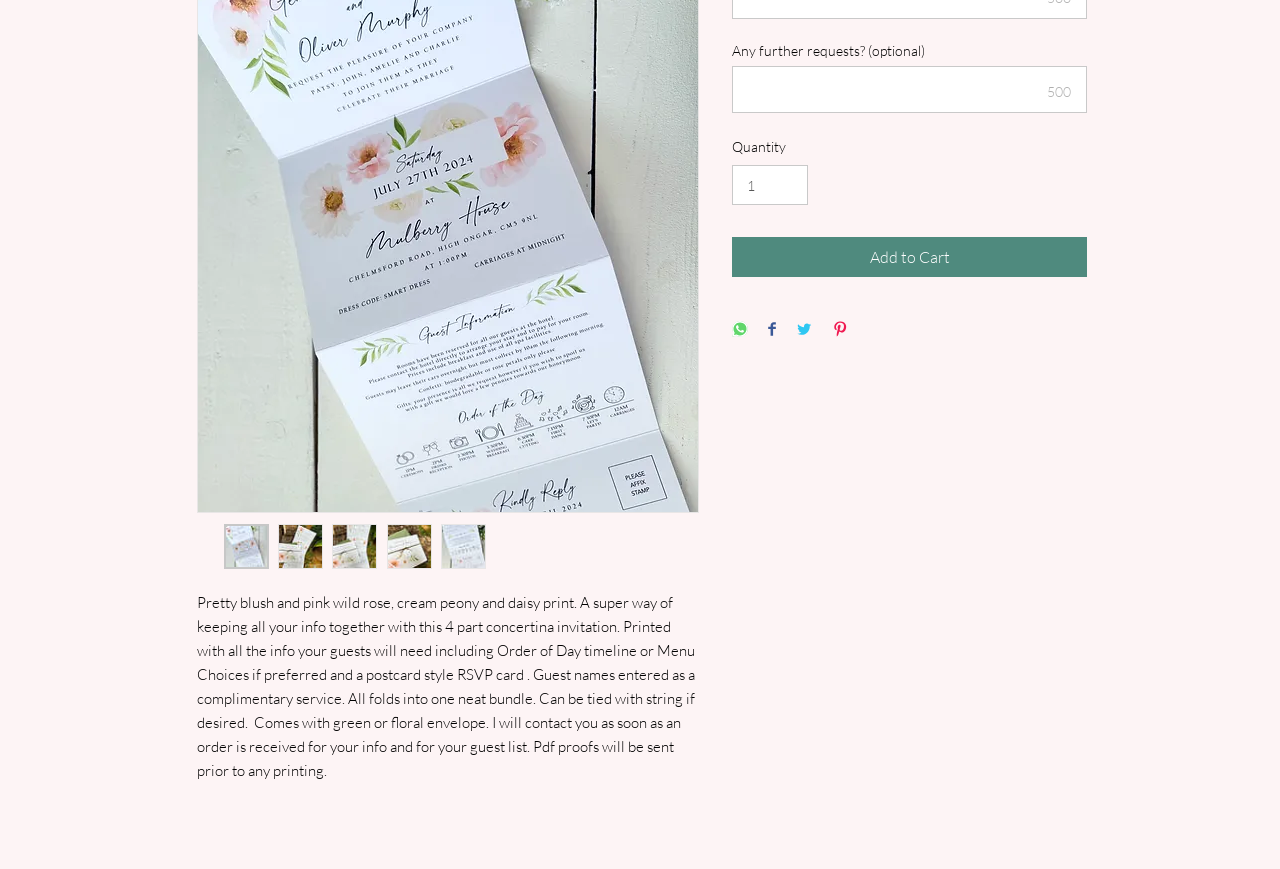Please locate the bounding box coordinates for the element that should be clicked to achieve the following instruction: "Enter a message in the textbox". Ensure the coordinates are given as four float numbers between 0 and 1, i.e., [left, top, right, bottom].

[0.572, 0.076, 0.849, 0.13]